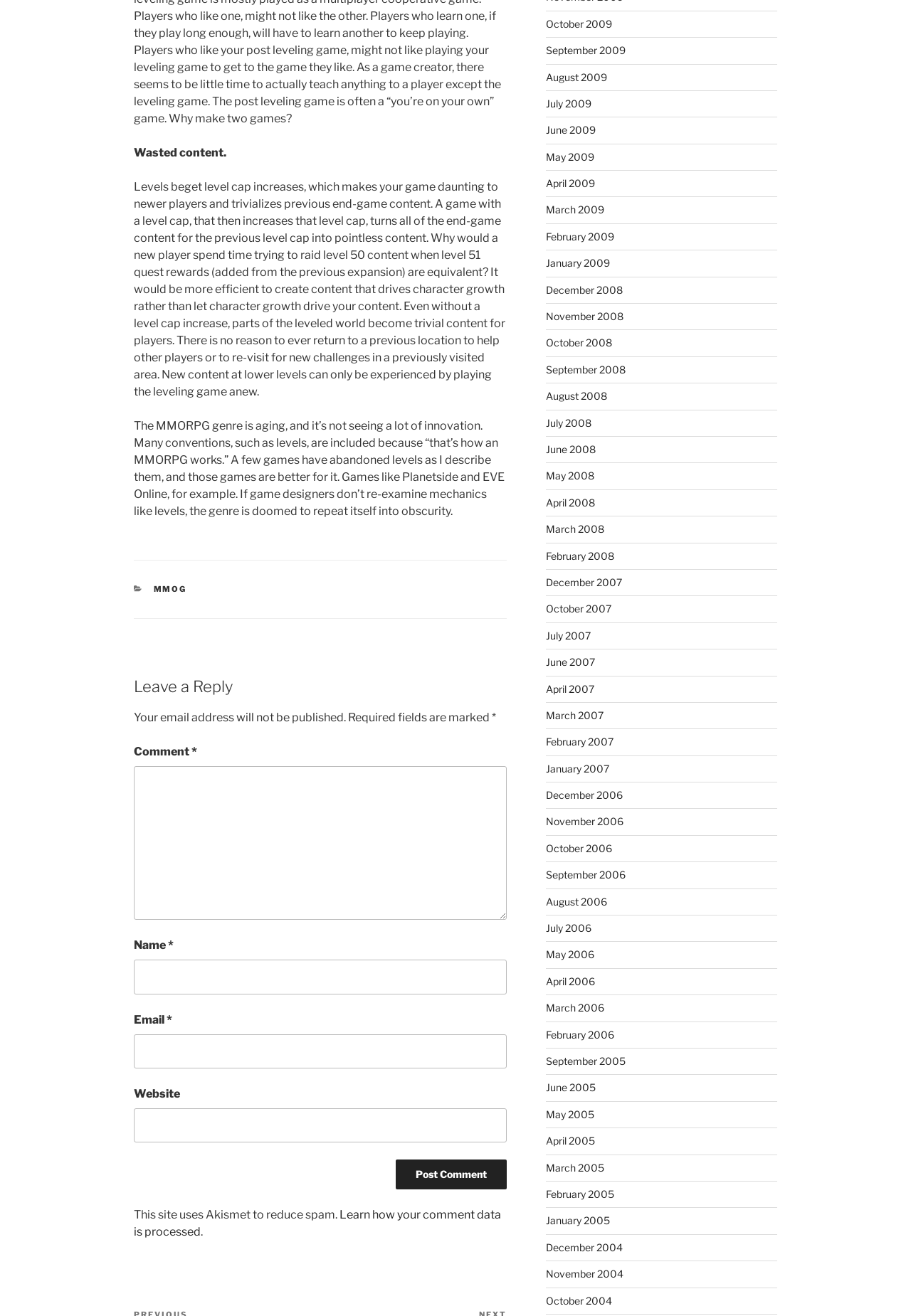How many required fields are there in the comment form?
Answer the question based on the image using a single word or a brief phrase.

3